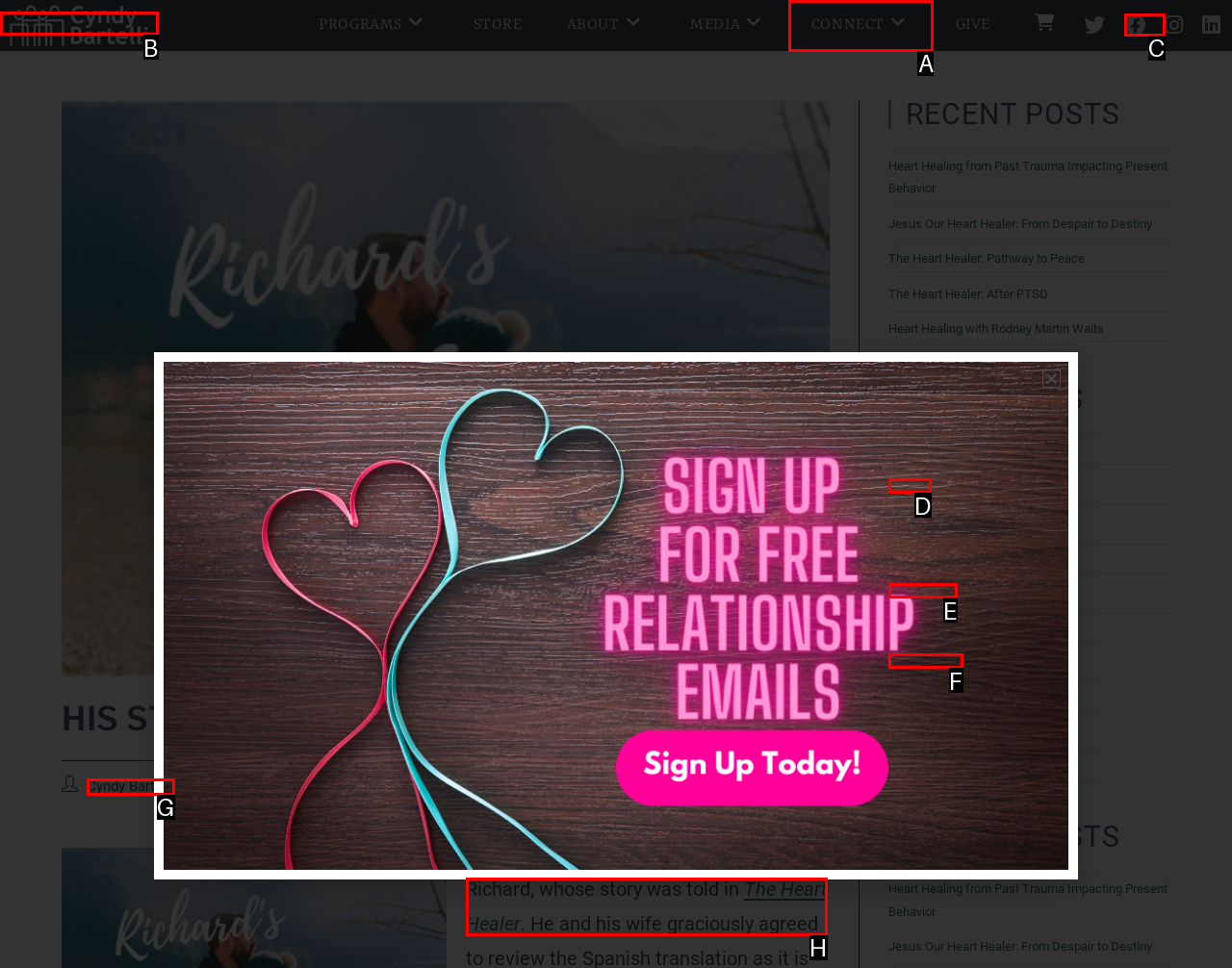Tell me which option best matches the description: Cyndy Bartelli
Answer with the option's letter from the given choices directly.

G